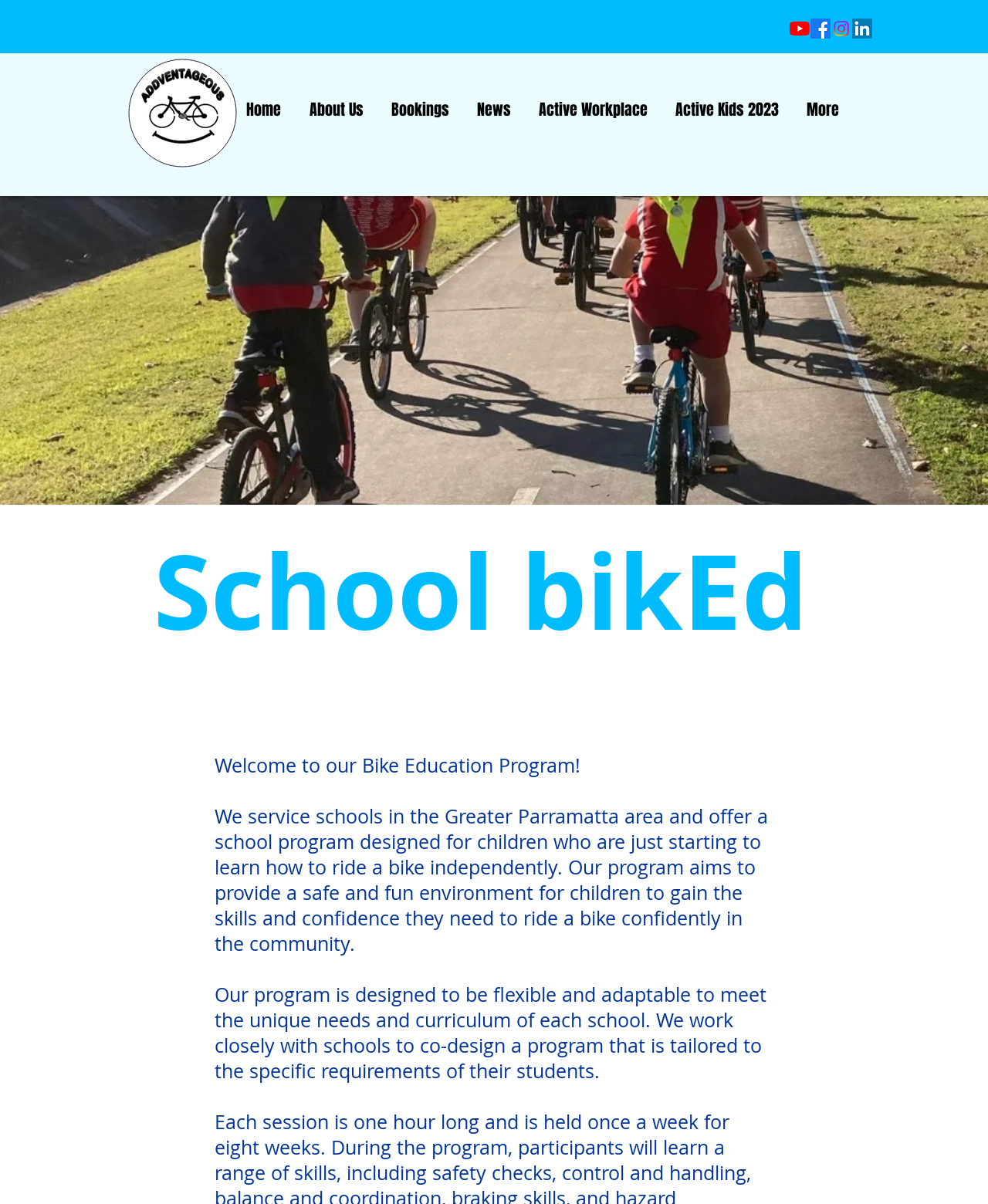How many social media links are there?
Using the image, give a concise answer in the form of a single word or short phrase.

4